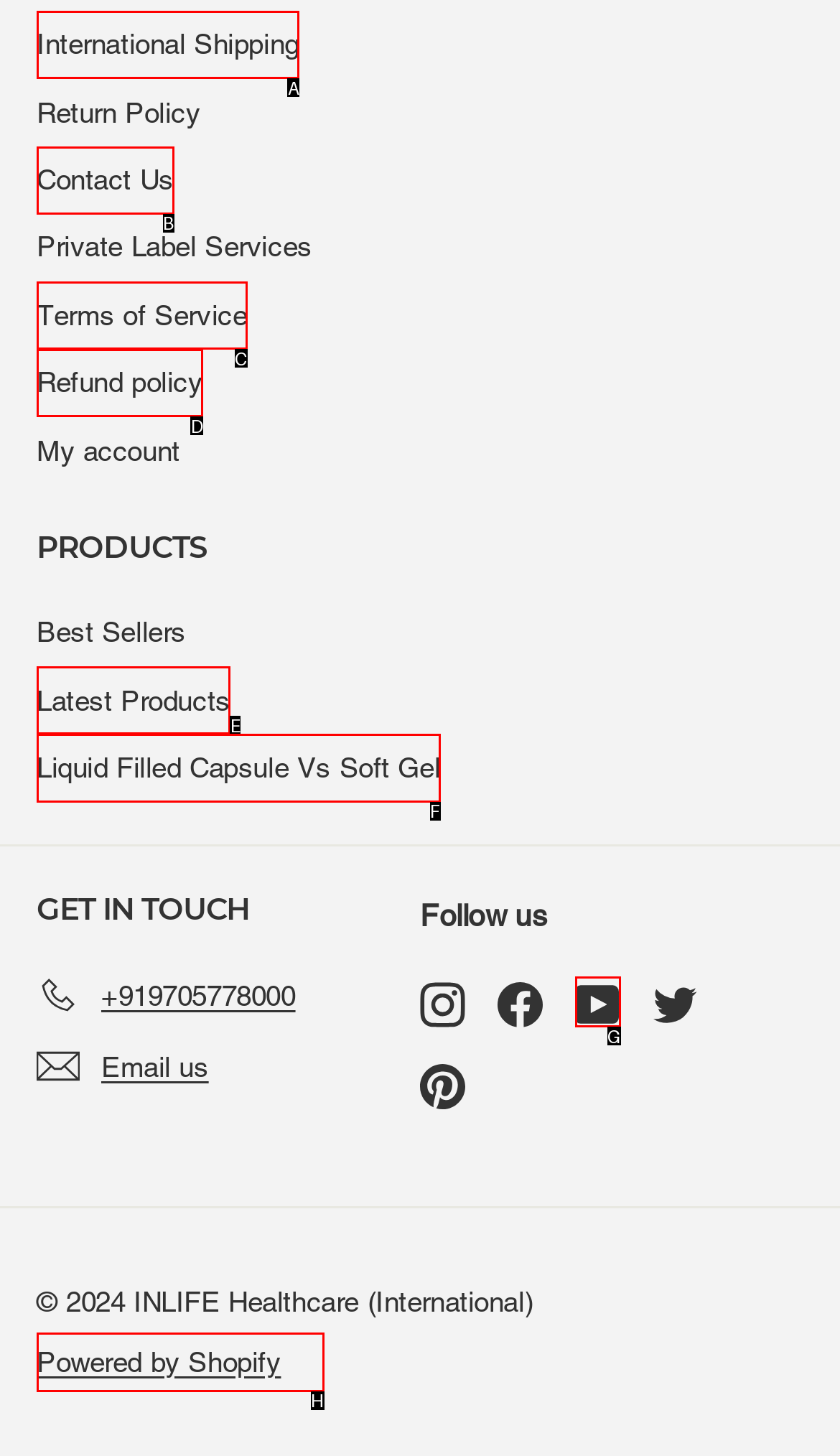Determine the letter of the element to click to accomplish this task: Click the 'Menu' button. Respond with the letter.

None